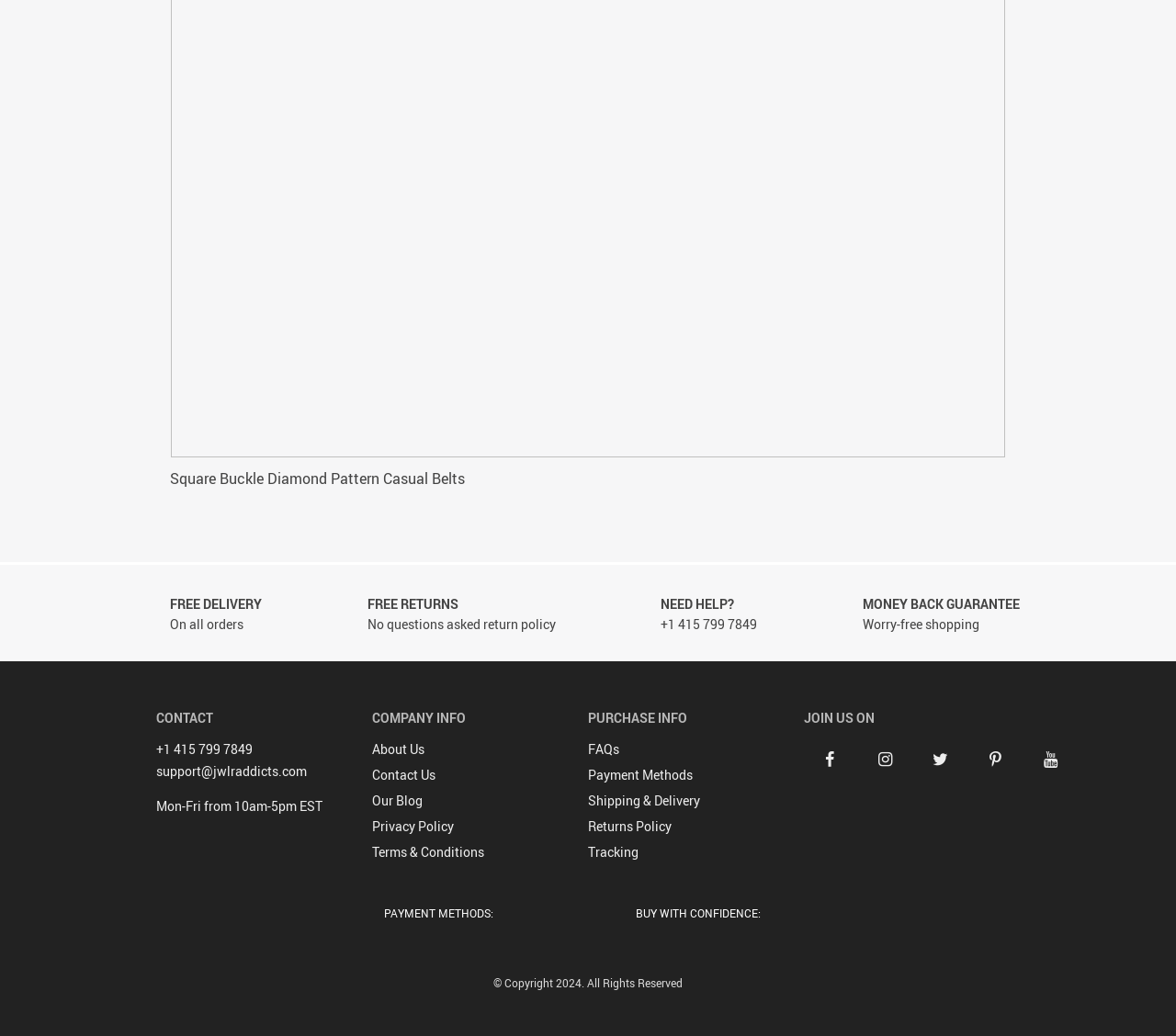Please find the bounding box coordinates of the section that needs to be clicked to achieve this instruction: "Check payment methods".

[0.54, 0.874, 0.646, 0.888]